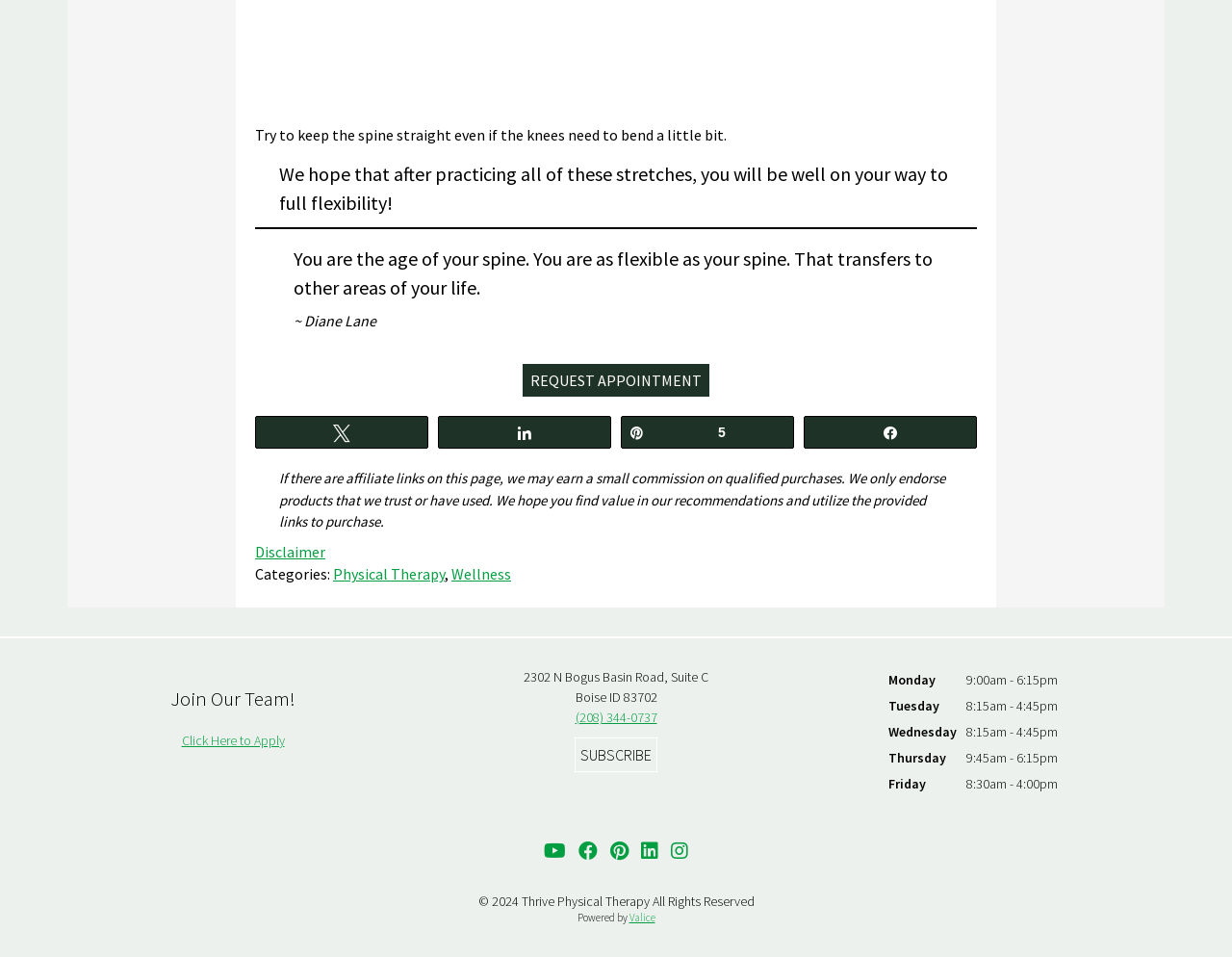Refer to the image and provide a thorough answer to this question:
What is the name of the physical therapy clinic?

I found the name 'Thrive Physical Therapy' in the footer section of the webpage, which is likely to be the name of the physical therapy clinic or service.